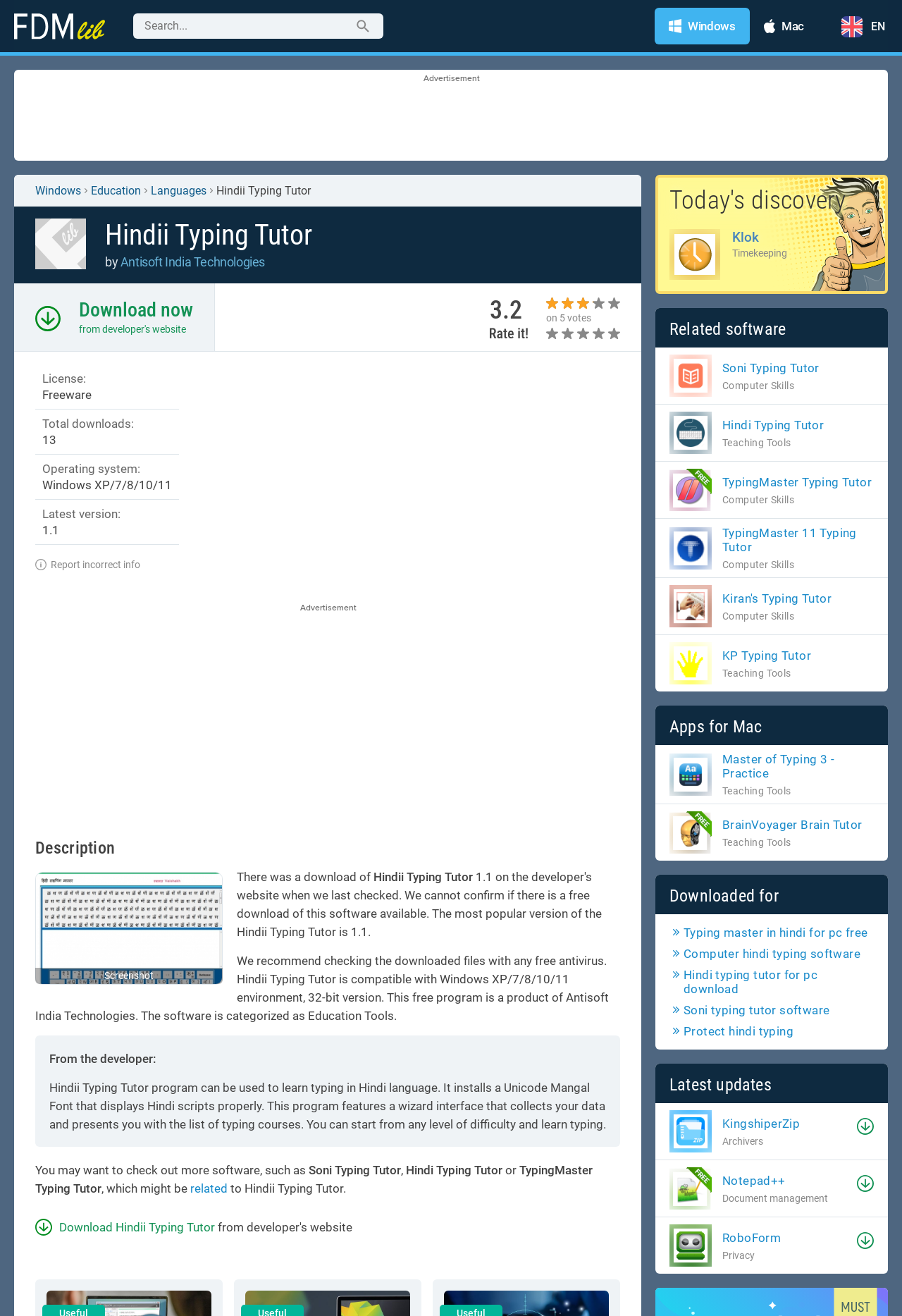Please specify the bounding box coordinates of the clickable section necessary to execute the following command: "Check out related software".

[0.727, 0.133, 0.984, 0.223]